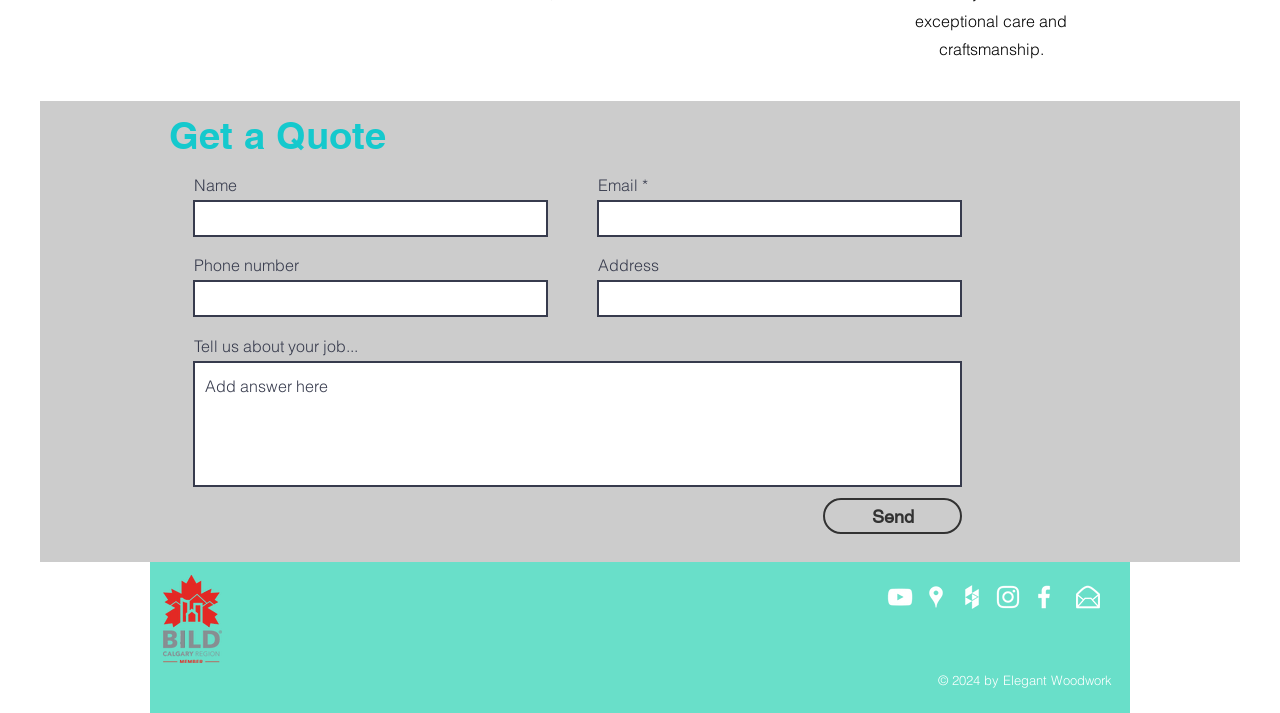Provide the bounding box coordinates of the HTML element described by the text: "aria-label="White Google Places Icon"". The coordinates should be in the format [left, top, right, bottom] with values between 0 and 1.

[0.72, 0.817, 0.743, 0.859]